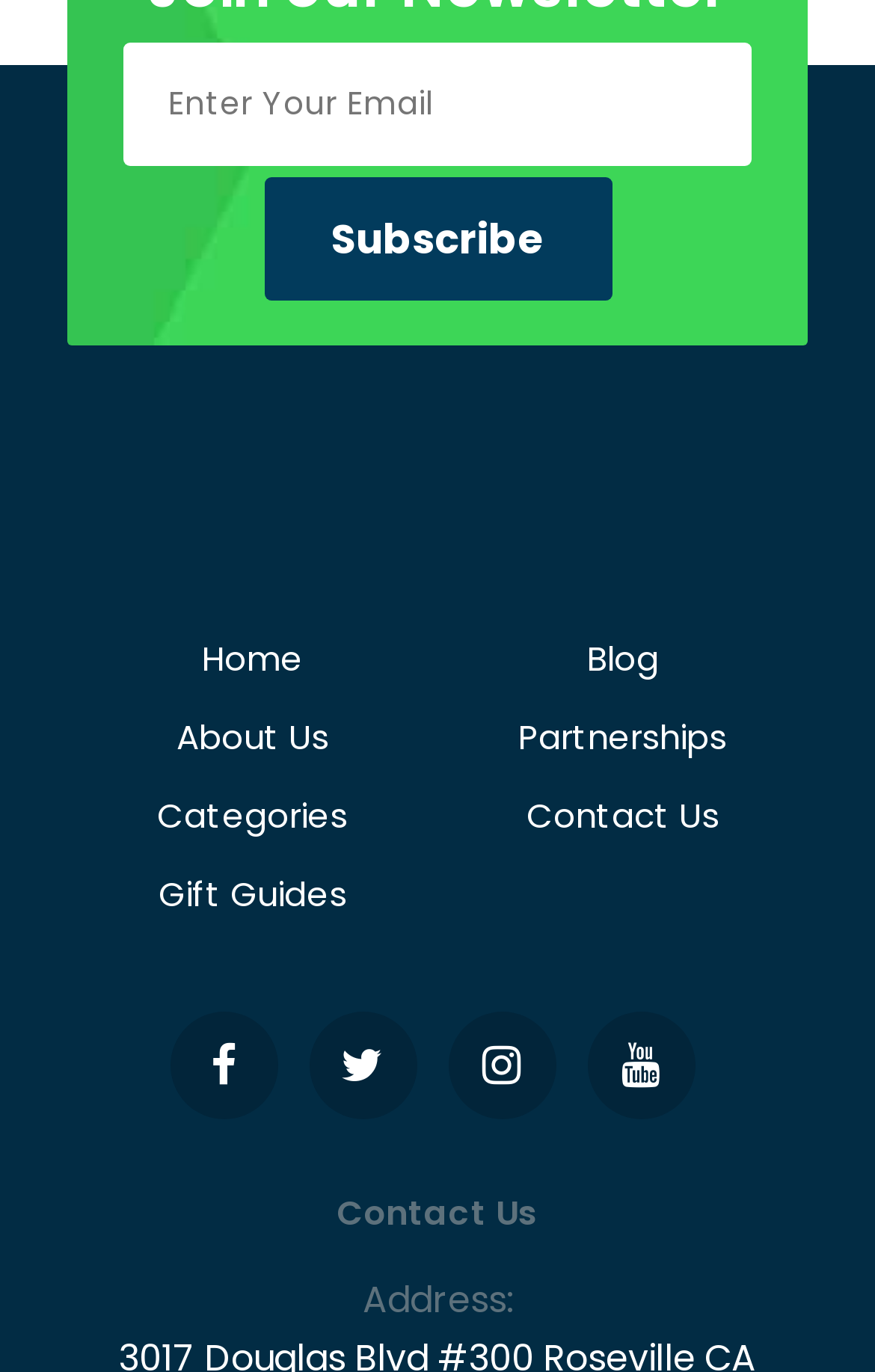Bounding box coordinates are given in the format (top-left x, top-left y, bottom-right x, bottom-right y). All values should be floating point numbers between 0 and 1. Provide the bounding box coordinate for the UI element described as: About Us

[0.201, 0.52, 0.376, 0.554]